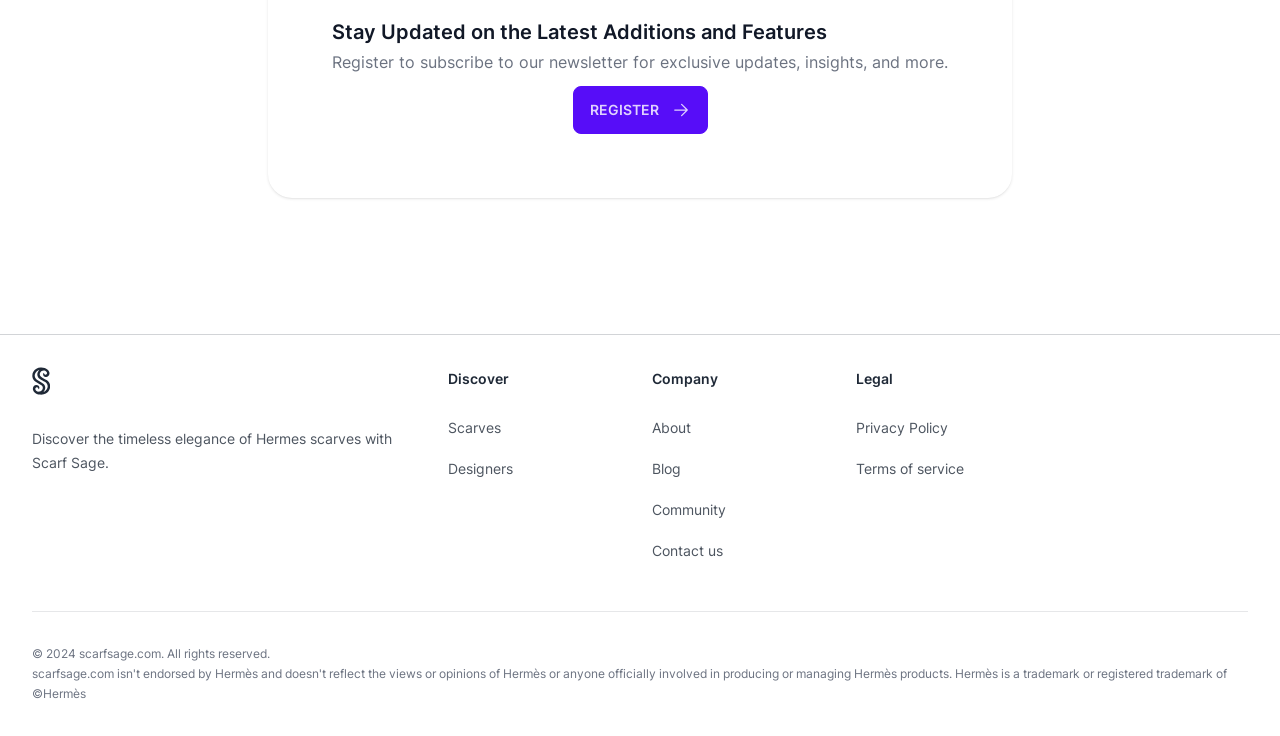Can you show the bounding box coordinates of the region to click on to complete the task described in the instruction: "Contact us"?

[0.509, 0.737, 0.565, 0.76]